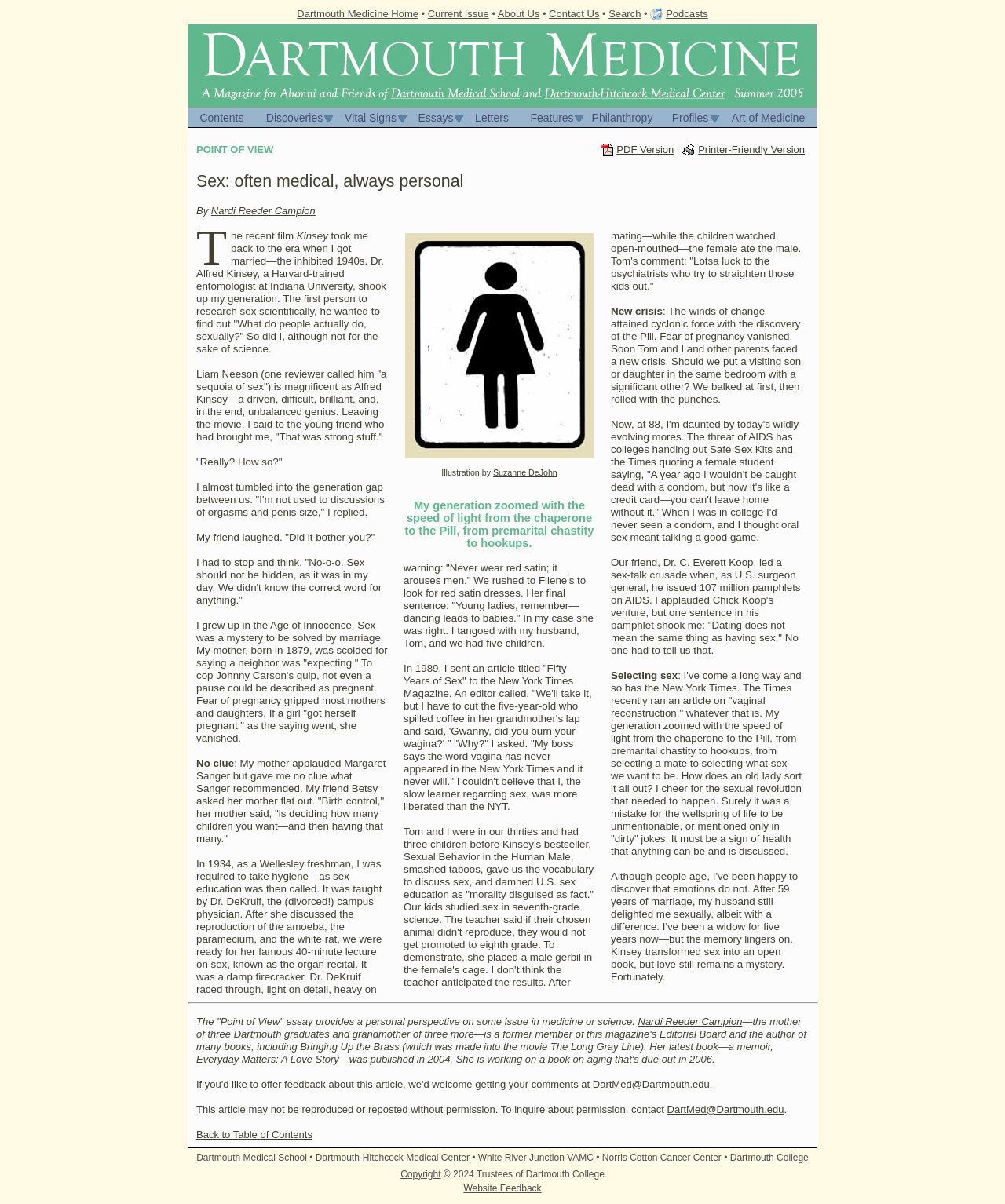Who wrote the 'Point of View' essay?
Based on the screenshot, give a detailed explanation to answer the question.

The author of the 'Point of View' essay is mentioned at the beginning of the article, where it says 'By Nardi Reeder Campion'.